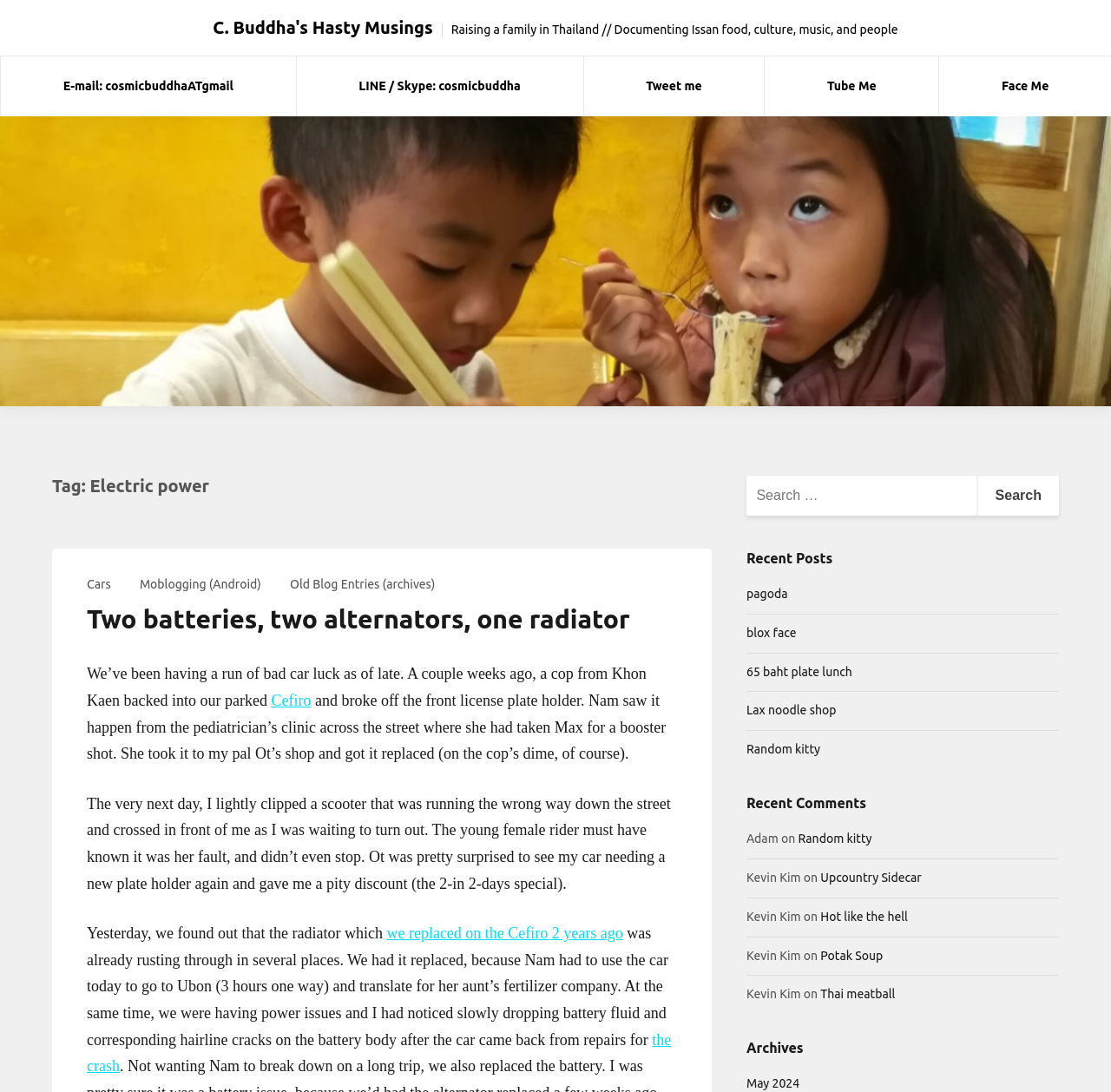Please determine the bounding box coordinates of the section I need to click to accomplish this instruction: "Click on the 'Tweet me' link".

[0.525, 0.052, 0.688, 0.107]